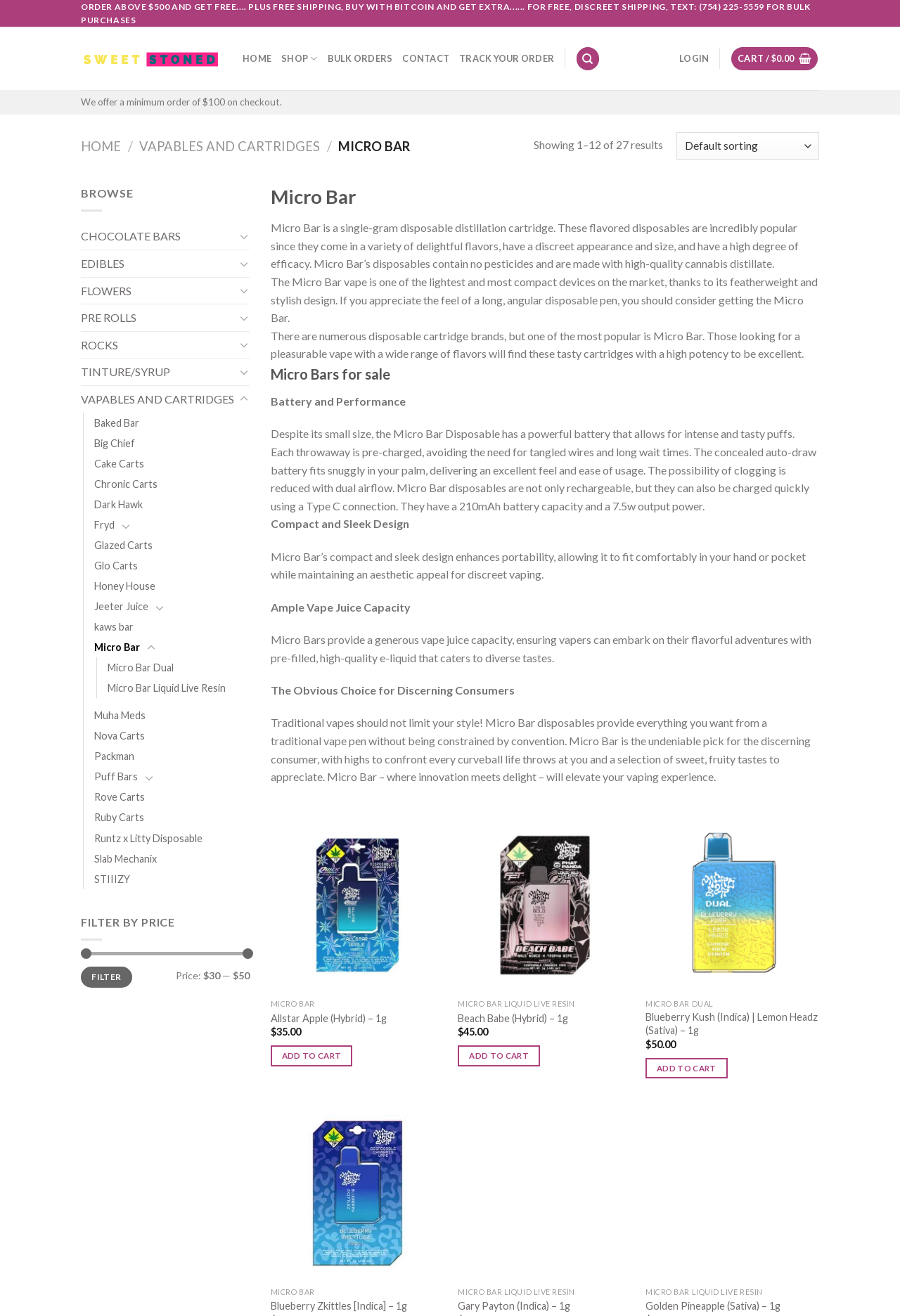Determine the bounding box coordinates of the UI element described by: "STIIIZY".

[0.105, 0.66, 0.145, 0.676]